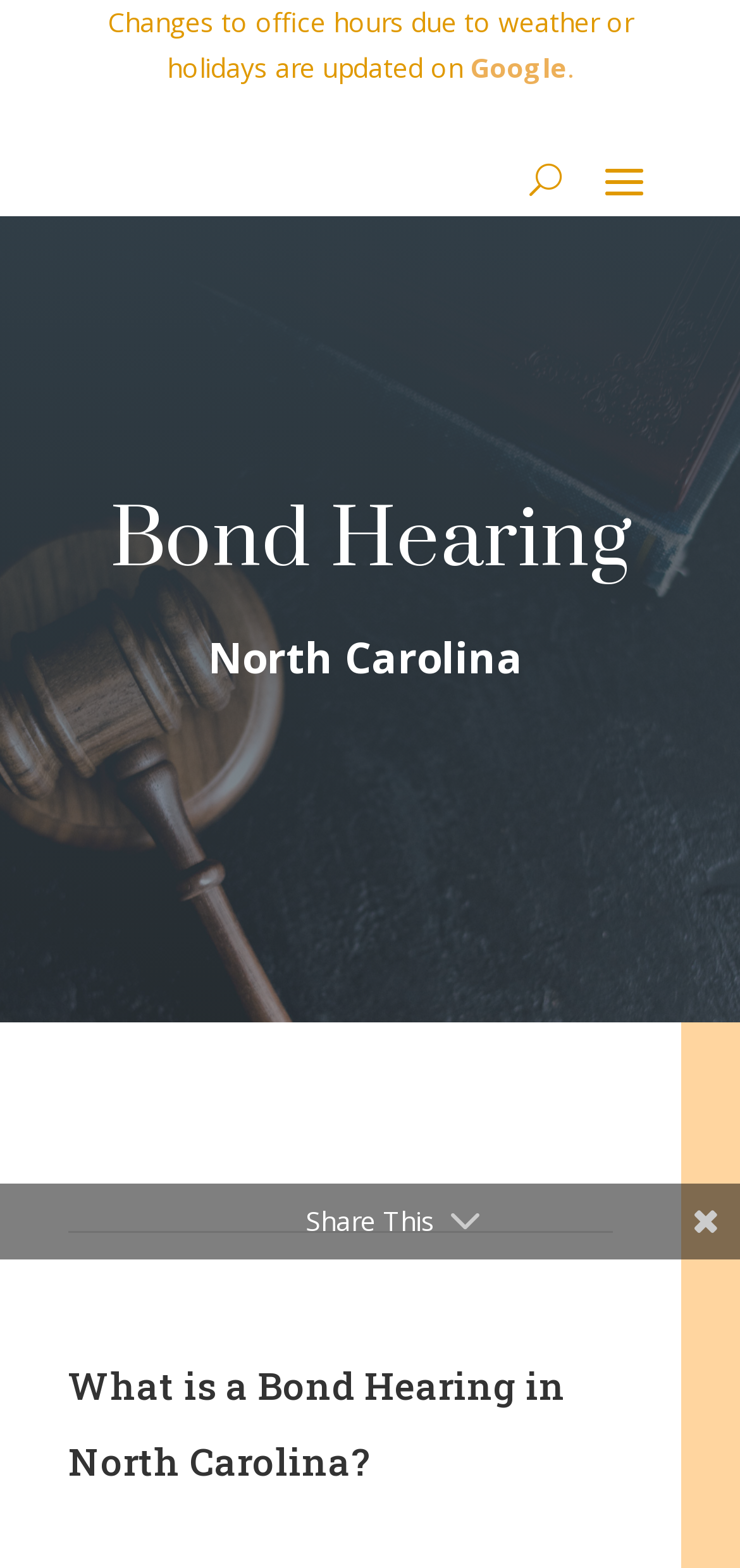Identify the bounding box of the UI element that matches this description: "Google.".

[0.636, 0.031, 0.774, 0.054]